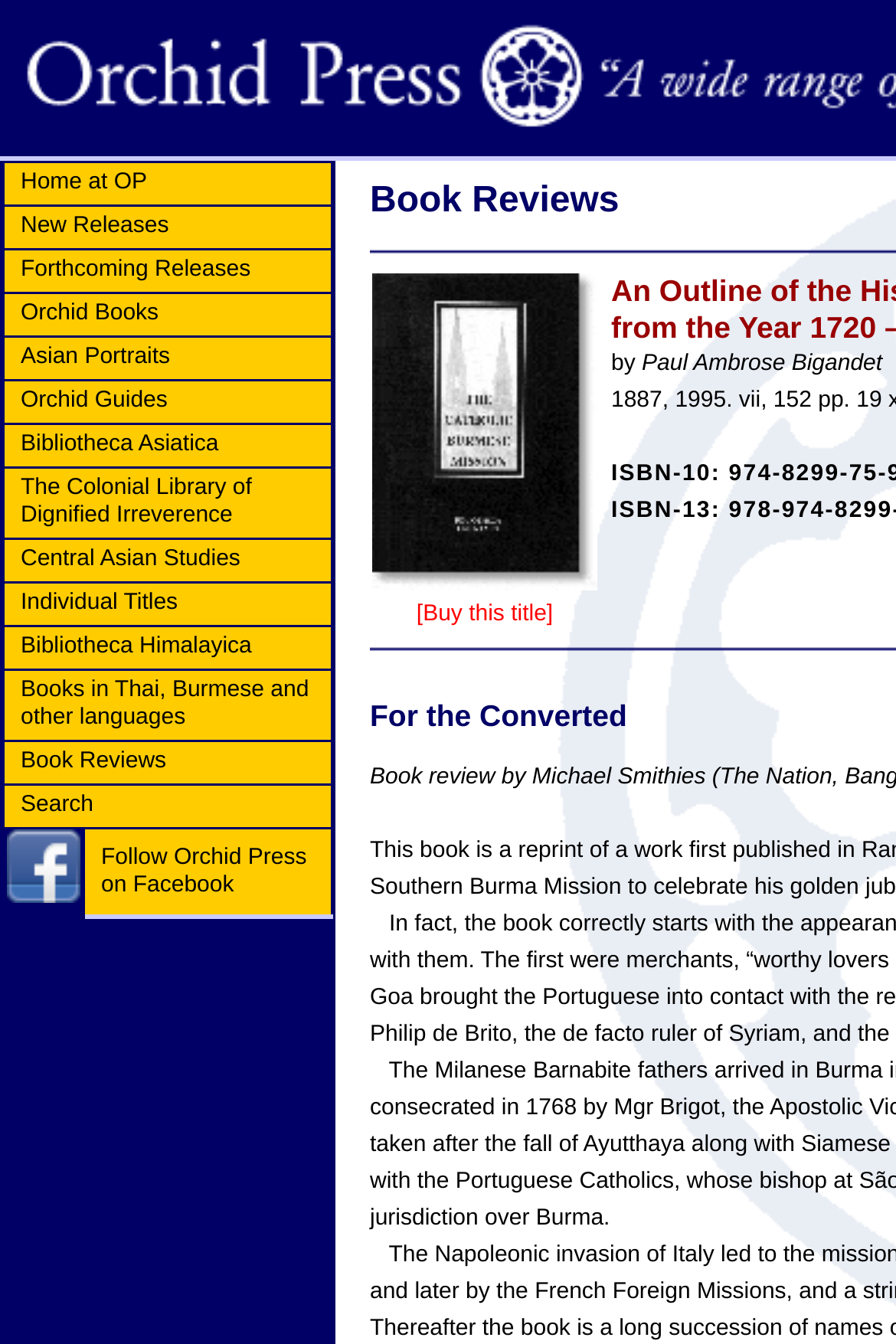Find the bounding box coordinates for the area you need to click to carry out the instruction: "Follow Orchid Press on Facebook". The coordinates should be four float numbers between 0 and 1, indicated as [left, top, right, bottom].

[0.113, 0.628, 0.363, 0.669]